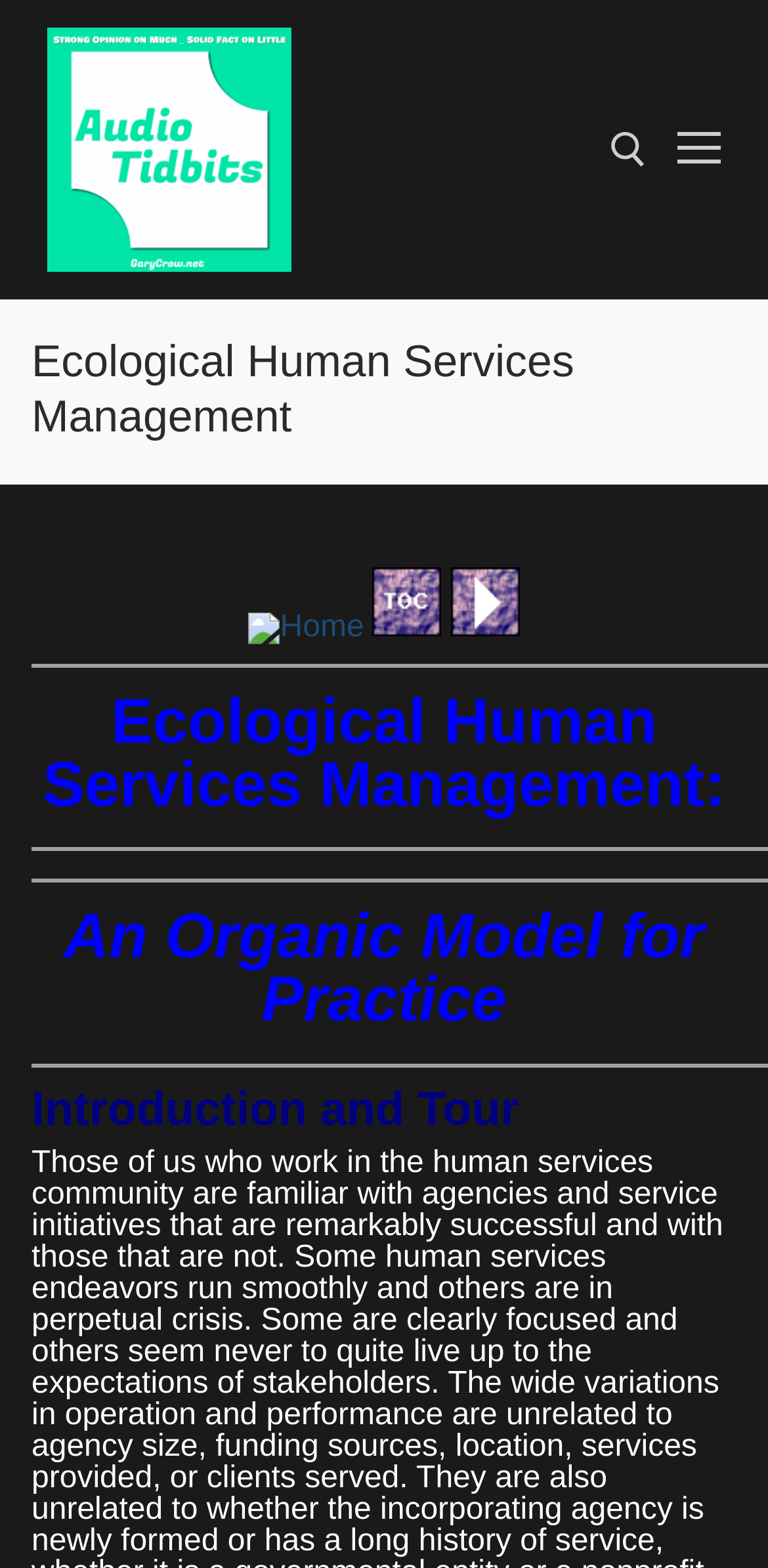Please determine the primary heading and provide its text.

Ecological Human Services Management